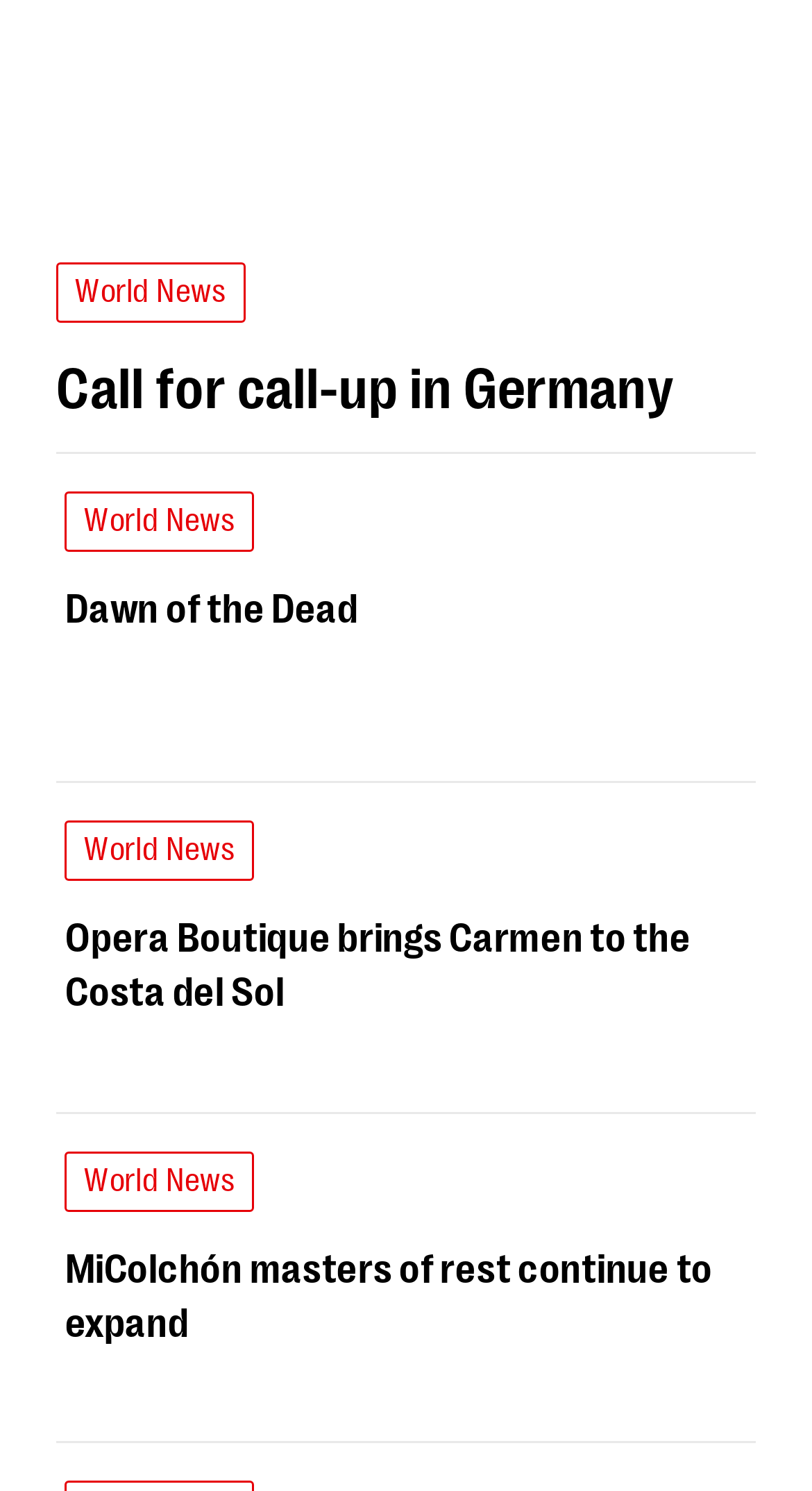Provide the bounding box coordinates of the UI element this sentence describes: "World News".

[0.336, 0.329, 0.569, 0.37]